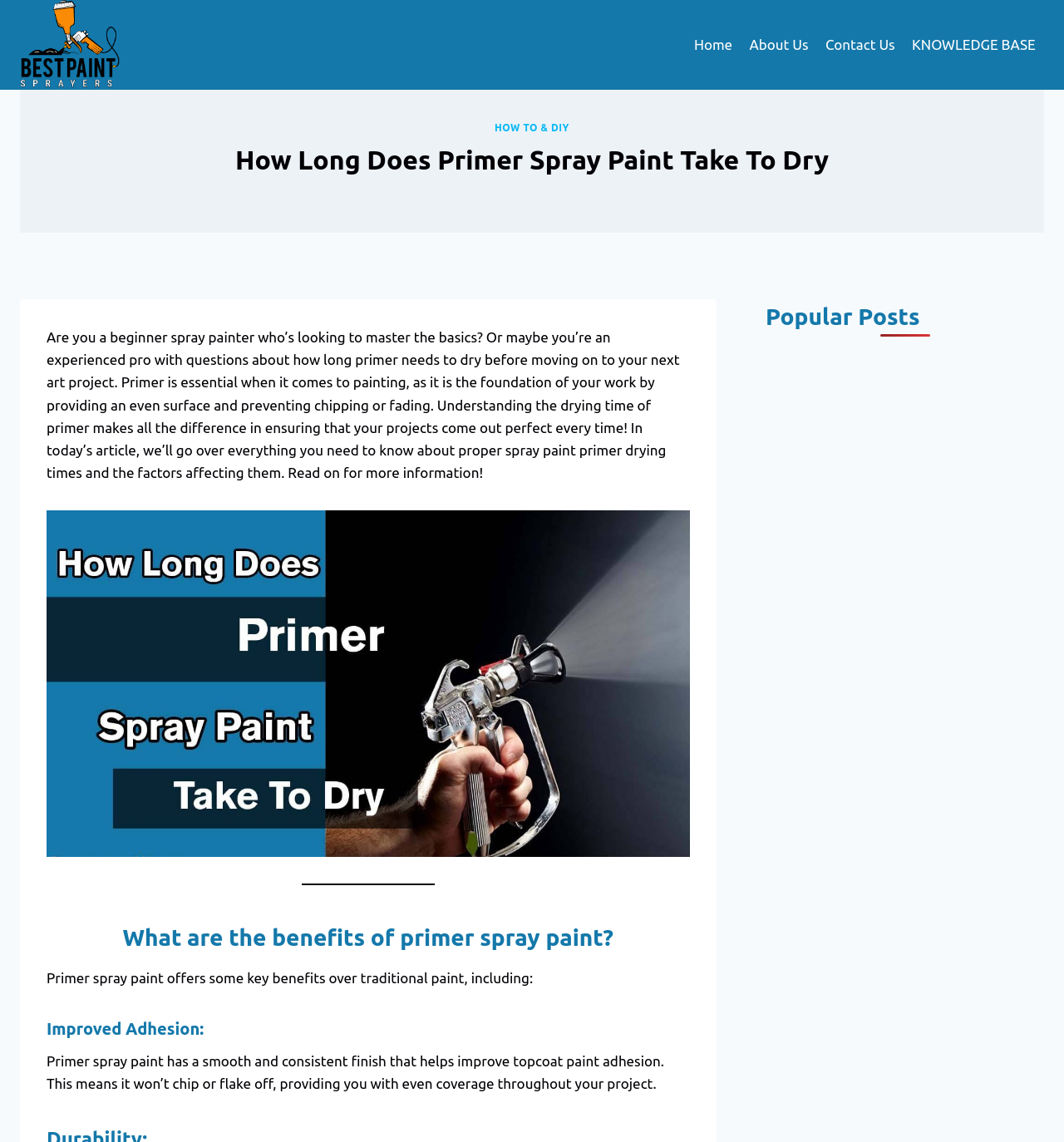Locate the bounding box coordinates of the UI element described by: "Home". The bounding box coordinates should consist of four float numbers between 0 and 1, i.e., [left, top, right, bottom].

[0.644, 0.022, 0.696, 0.057]